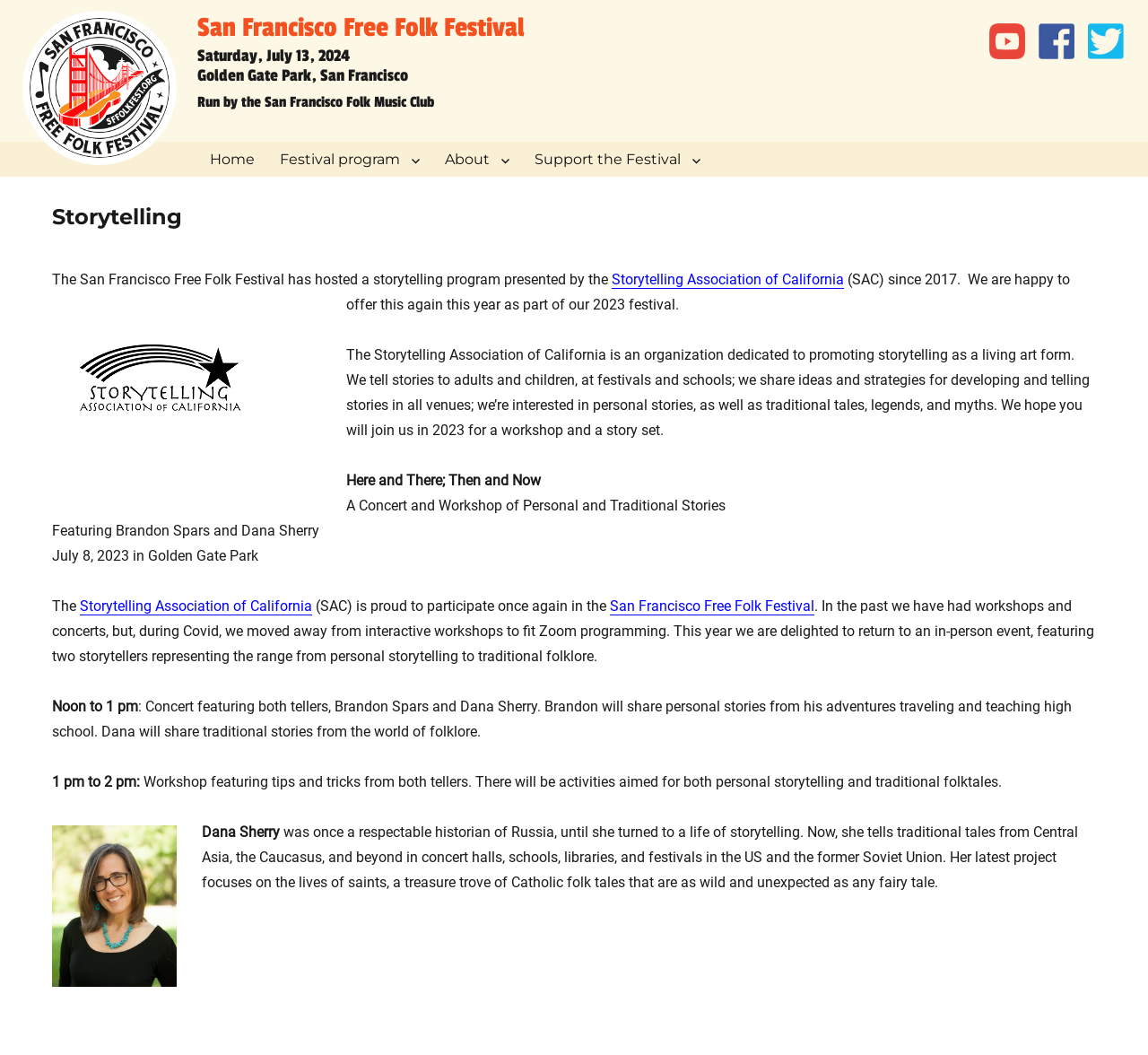Bounding box coordinates are to be given in the format (top-left x, top-left y, bottom-right x, bottom-right y). All values must be floating point numbers between 0 and 1. Provide the bounding box coordinate for the UI element described as: Storytelling Association of California

[0.07, 0.566, 0.272, 0.583]